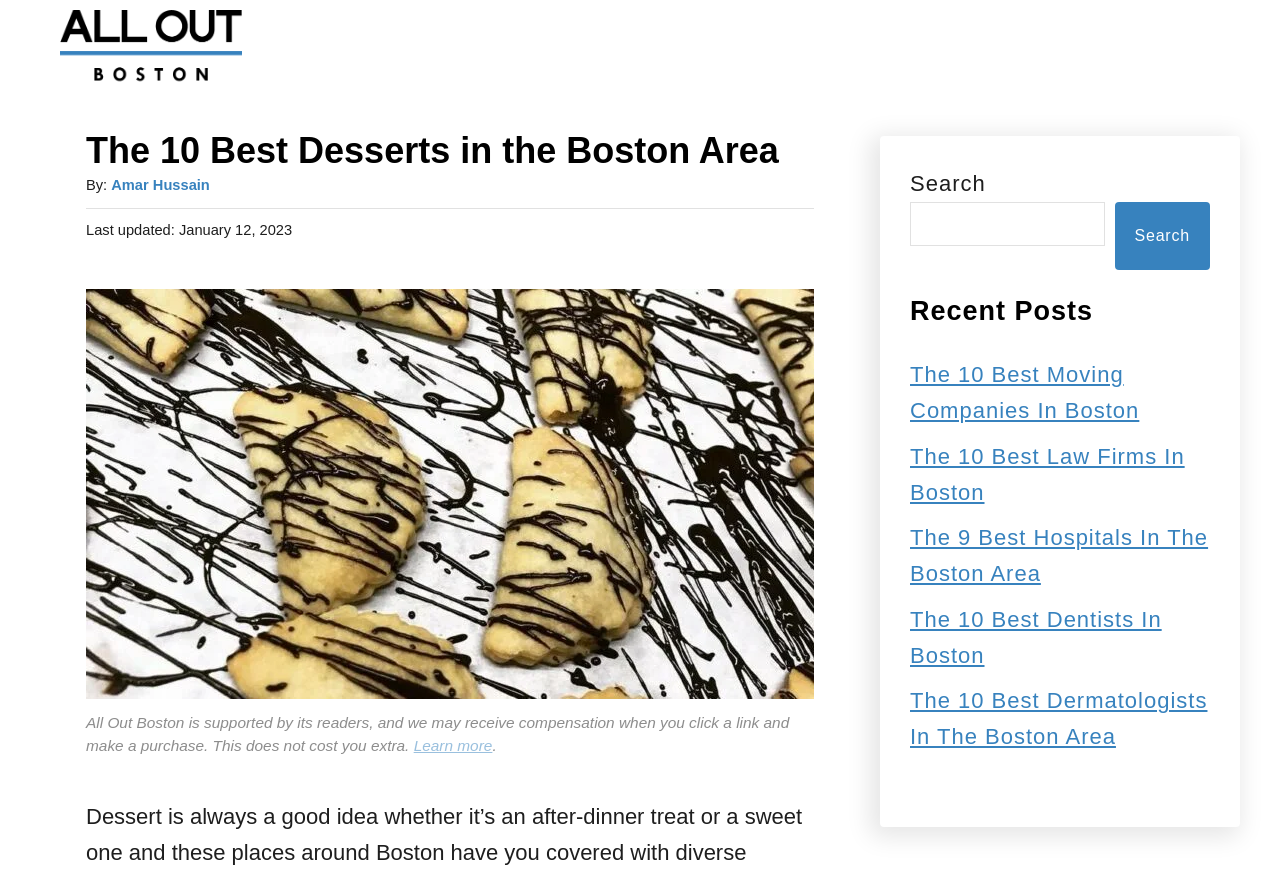What is the category of the recent posts?
Answer the question with just one word or phrase using the image.

Various